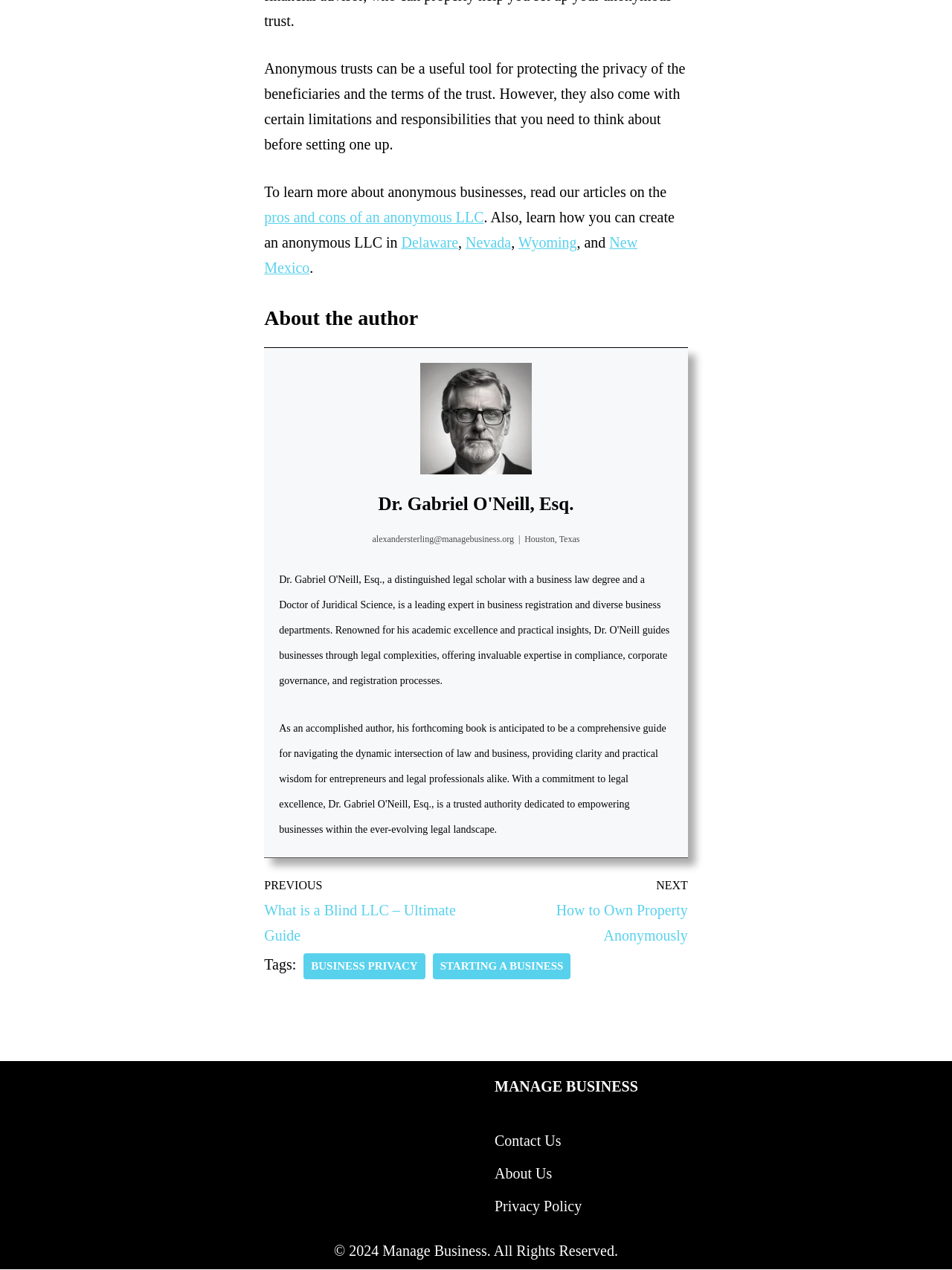Please specify the bounding box coordinates of the element that should be clicked to execute the given instruction: 'Learn how to create an anonymous LLC in Delaware'. Ensure the coordinates are four float numbers between 0 and 1, expressed as [left, top, right, bottom].

[0.422, 0.186, 0.481, 0.199]